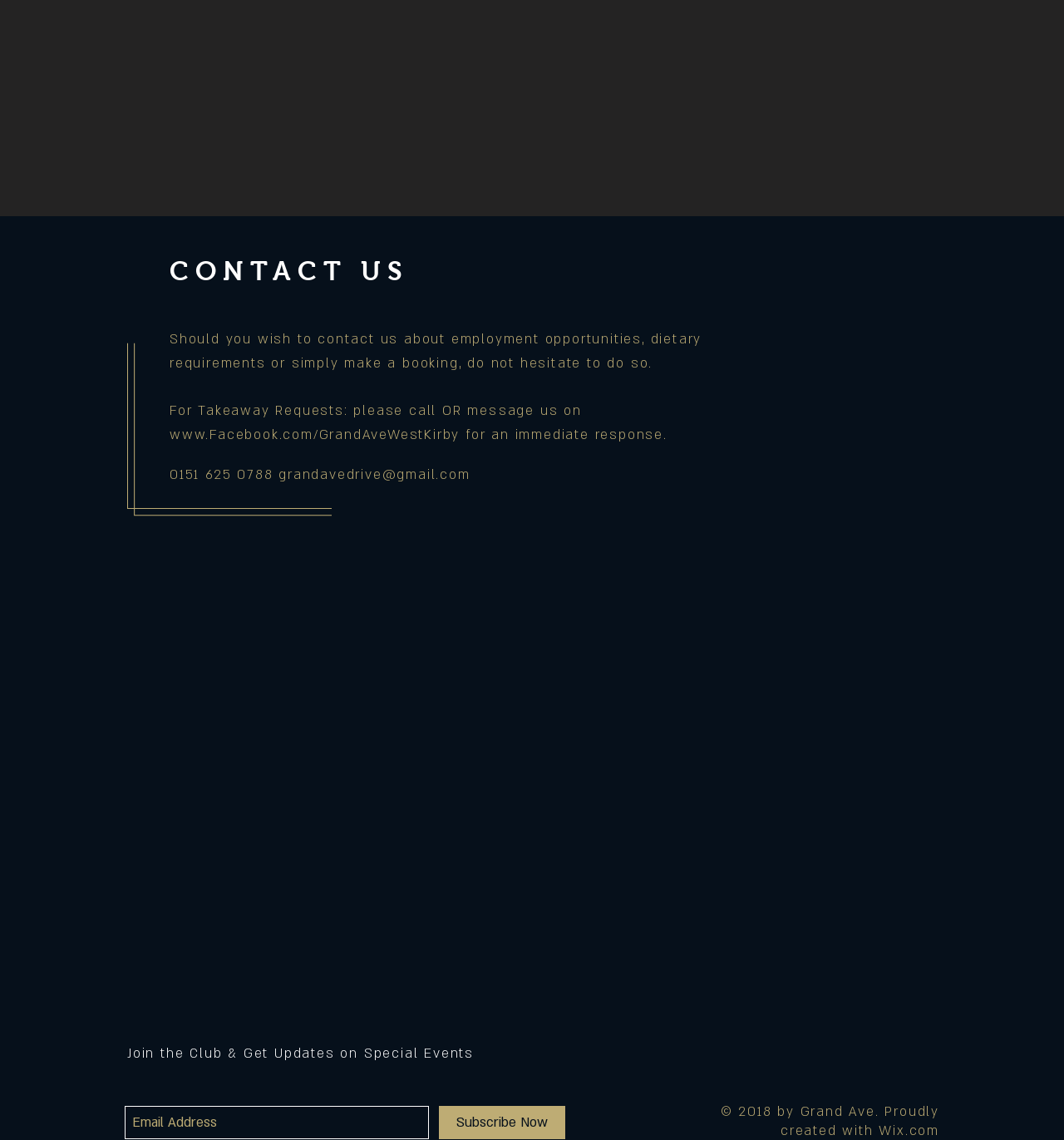What is the phone number for contacting the restaurant?
Respond to the question with a single word or phrase according to the image.

0151 625 0788